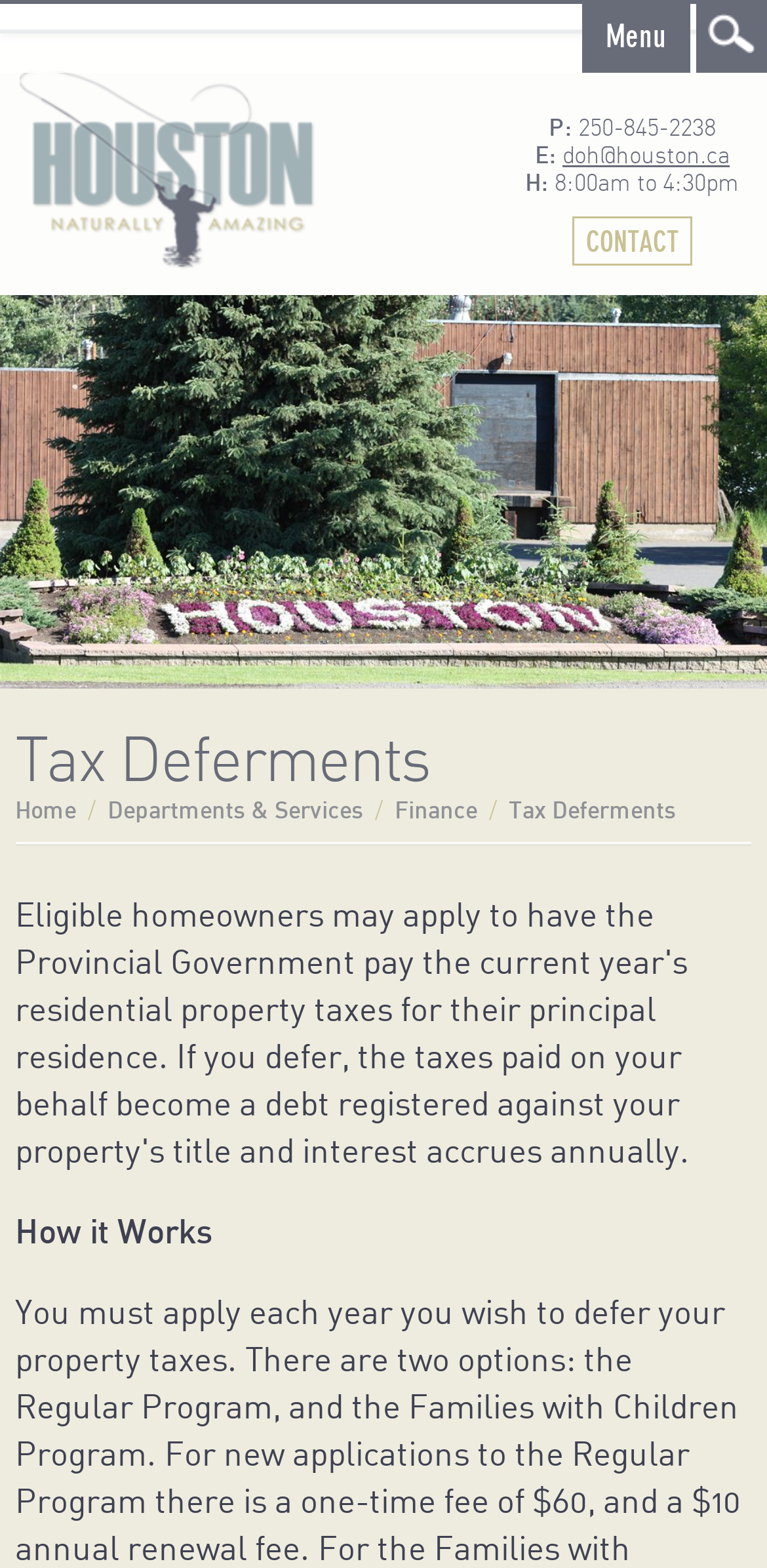Highlight the bounding box coordinates of the region I should click on to meet the following instruction: "View contact information".

[0.733, 0.092, 0.951, 0.107]